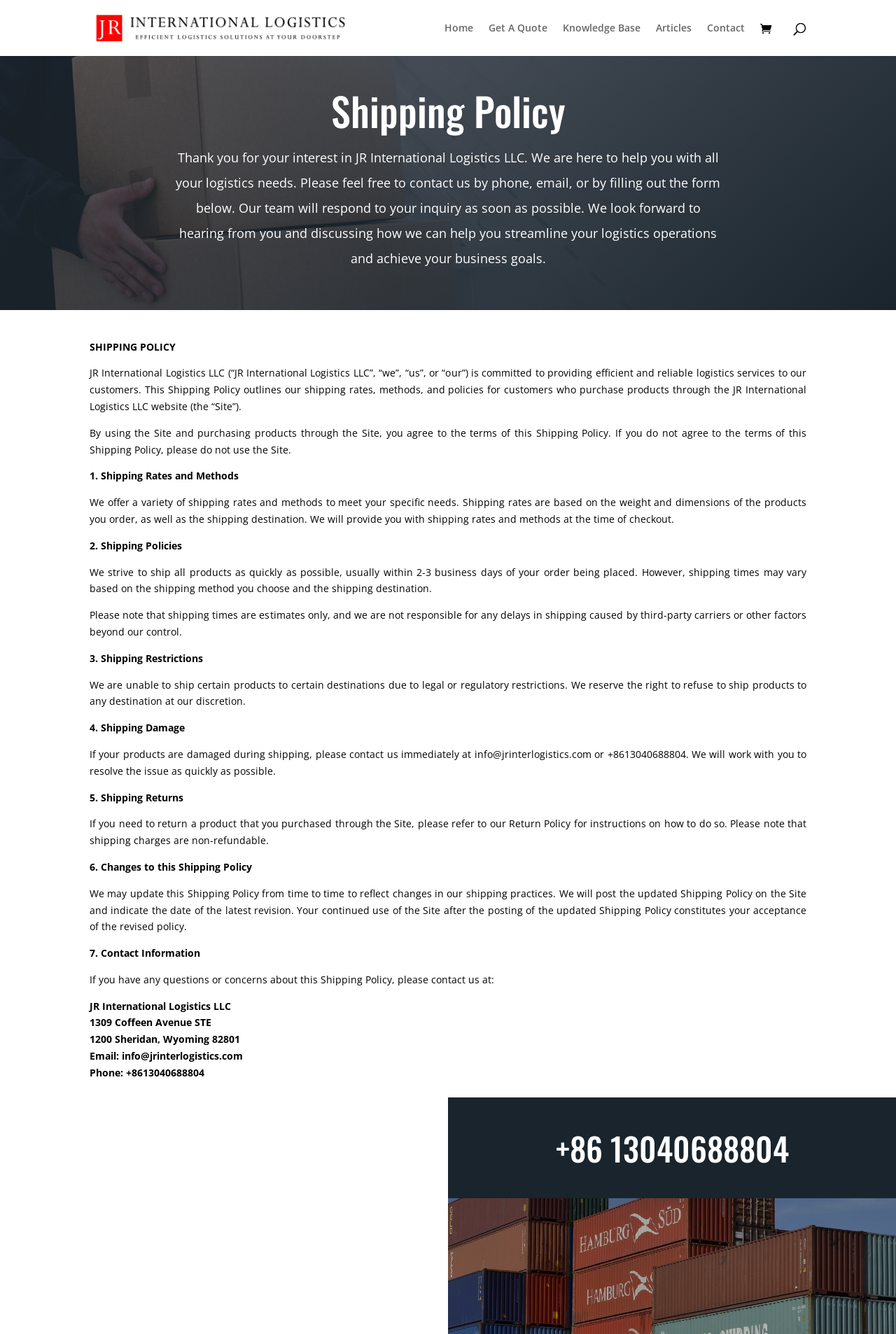Find the bounding box coordinates of the element you need to click on to perform this action: 'Search for something'. The coordinates should be represented by four float values between 0 and 1, in the format [left, top, right, bottom].

[0.1, 0.0, 0.9, 0.001]